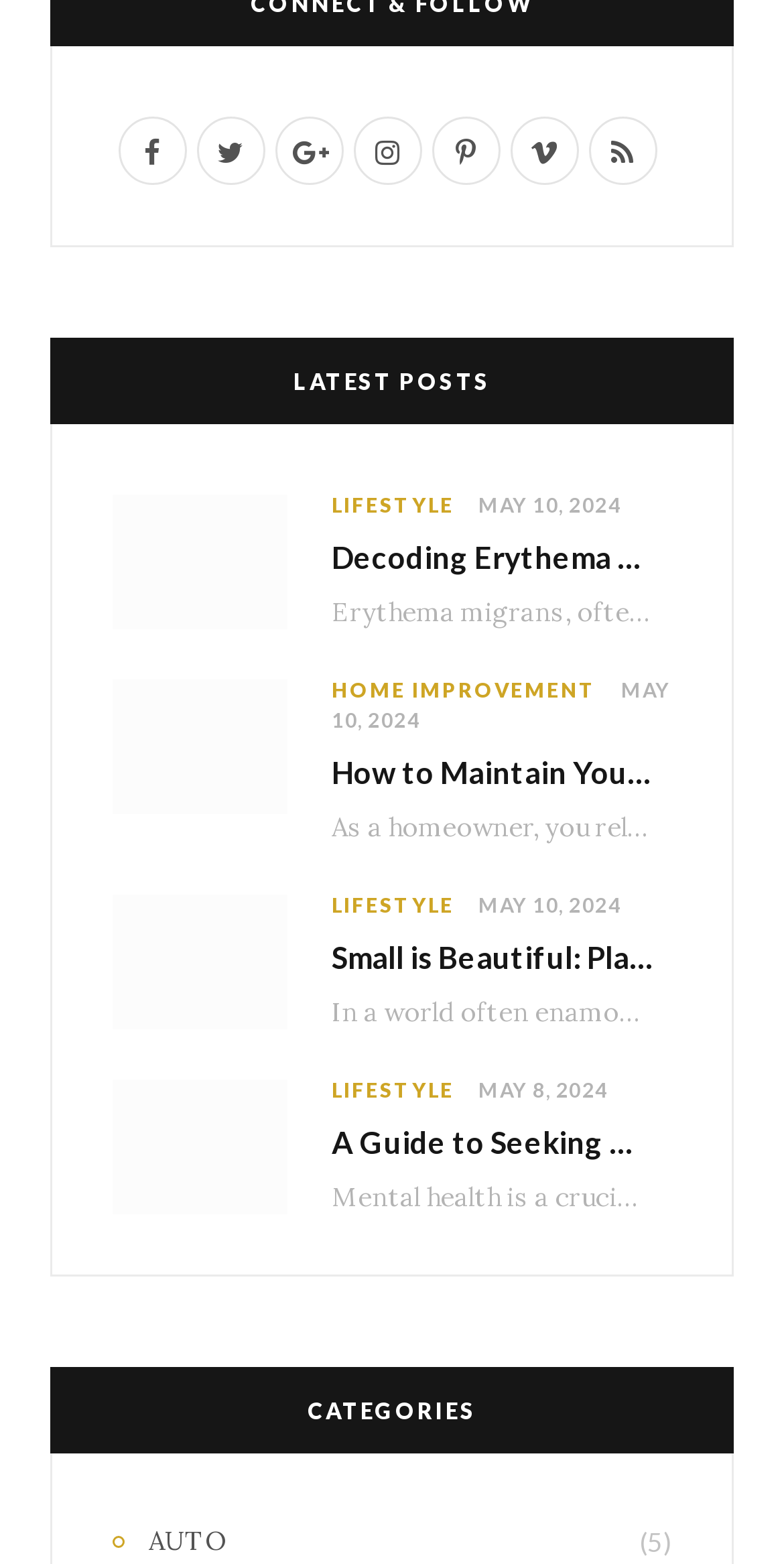How many articles are listed on the webpage?
Answer with a single word or short phrase according to what you see in the image.

4